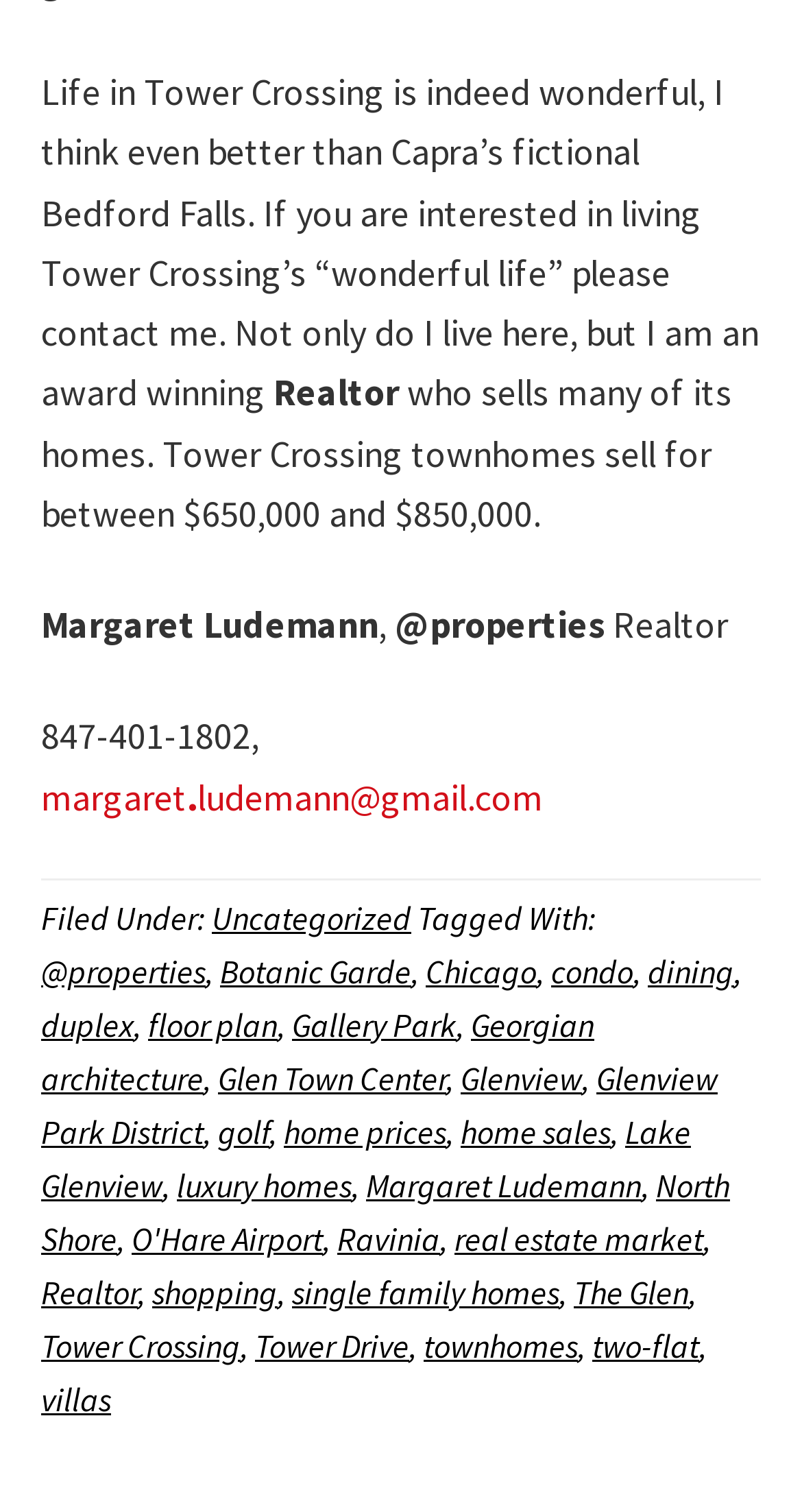Use a single word or phrase to answer the question: What is the name of the realtor mentioned on the webpage?

Margaret Ludemann